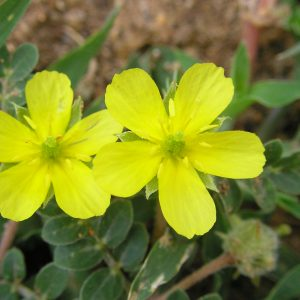Describe all the elements in the image extensively.

The image features yellow flowers of the **Tribulus Terrestris** plant, commonly known for its use as a natural supplement among bodybuilders and fitness enthusiasts. This plant extract is believed to enhance endurance and may stimulate testosterone production in specific situations. As it plays a significant role in physical strength, endurance, and muscle function, Tribulus Terrestris has gained popularity for those seeking to improve their athletic performance. The vibrant yellow flowers represent the plant's vitality, drawing attention to its benefits in supporting hormonal health and overall fitness.